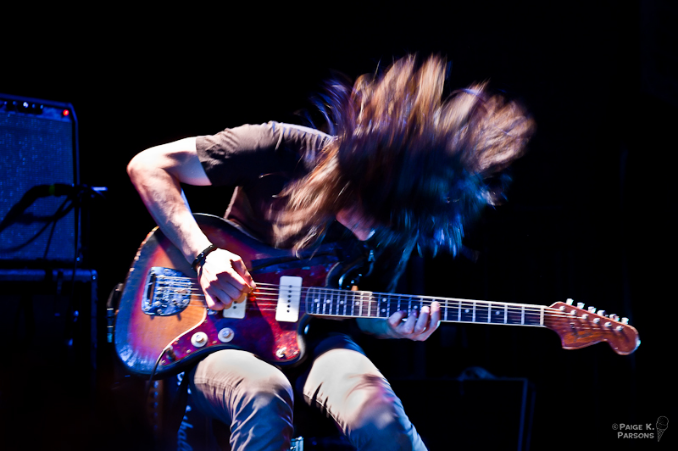Offer a detailed narrative of the scene depicted in the image.

In this dynamic image, a guitarist passionately immerses himself in his performance, captured mid-action as he fiercely strums his electric guitar. Long hair flies wildly, emphasizing the intensity of the moment, while the musician's focused expression showcases his dedication to the music. The backdrop features a hint of amplifiers, suggesting a live concert atmosphere. This photograph is part of a review titled "Review in Pictures: Mono + The Twilight Sad at Slims," highlighting the electric performances of these bands, with a particular focus on the emotional engagement and energy of live music. The image is attributed to photographer Paige K. Parsons, encapsulating the vibrant essence of a night filled with powerful sound and artistic expression.